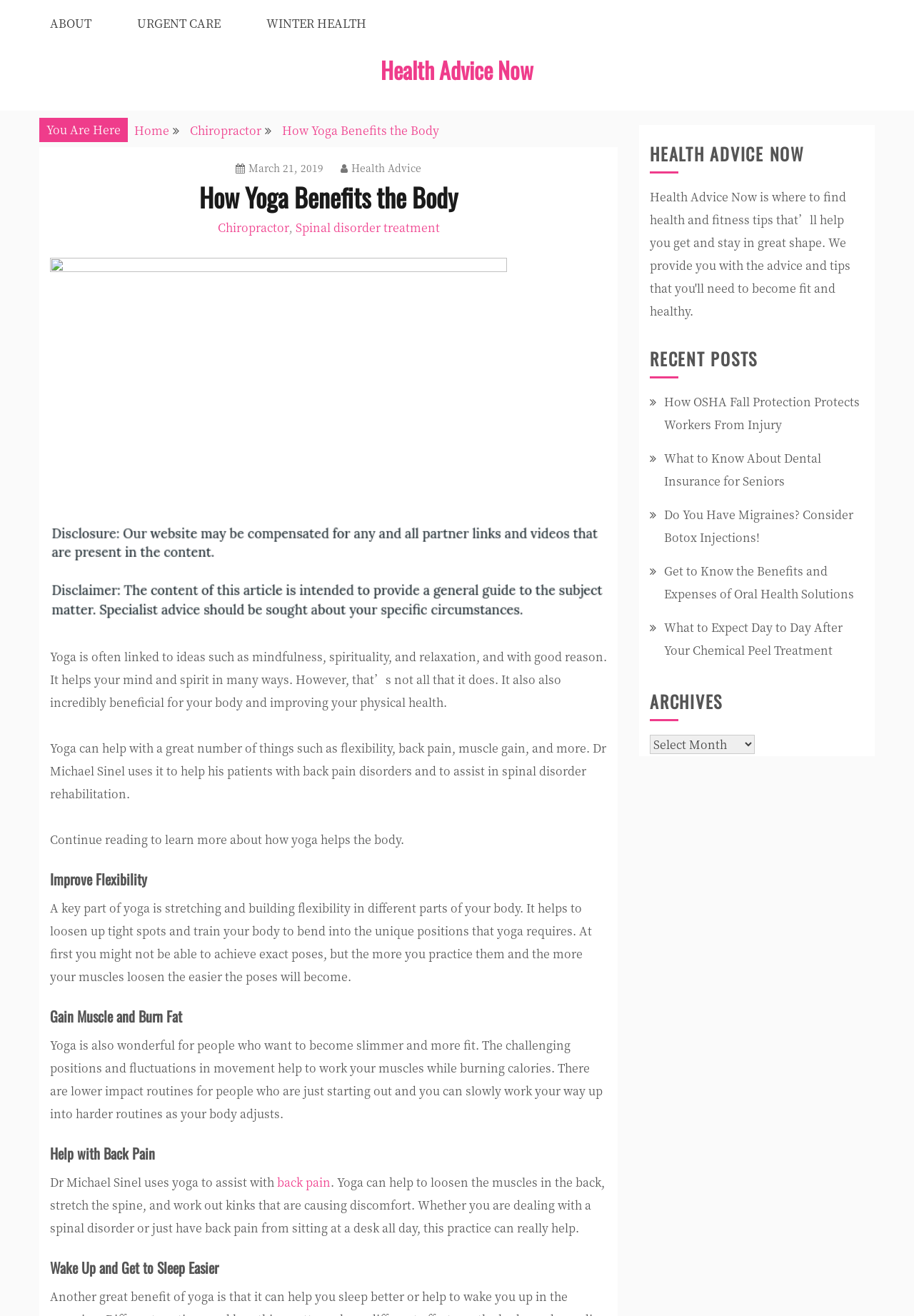What is one of the benefits of yoga mentioned on this webpage?
Use the information from the screenshot to give a comprehensive response to the question.

One of the benefits of yoga mentioned on this webpage is that it can help improve flexibility, which is achieved through stretching and building flexibility in different parts of the body.